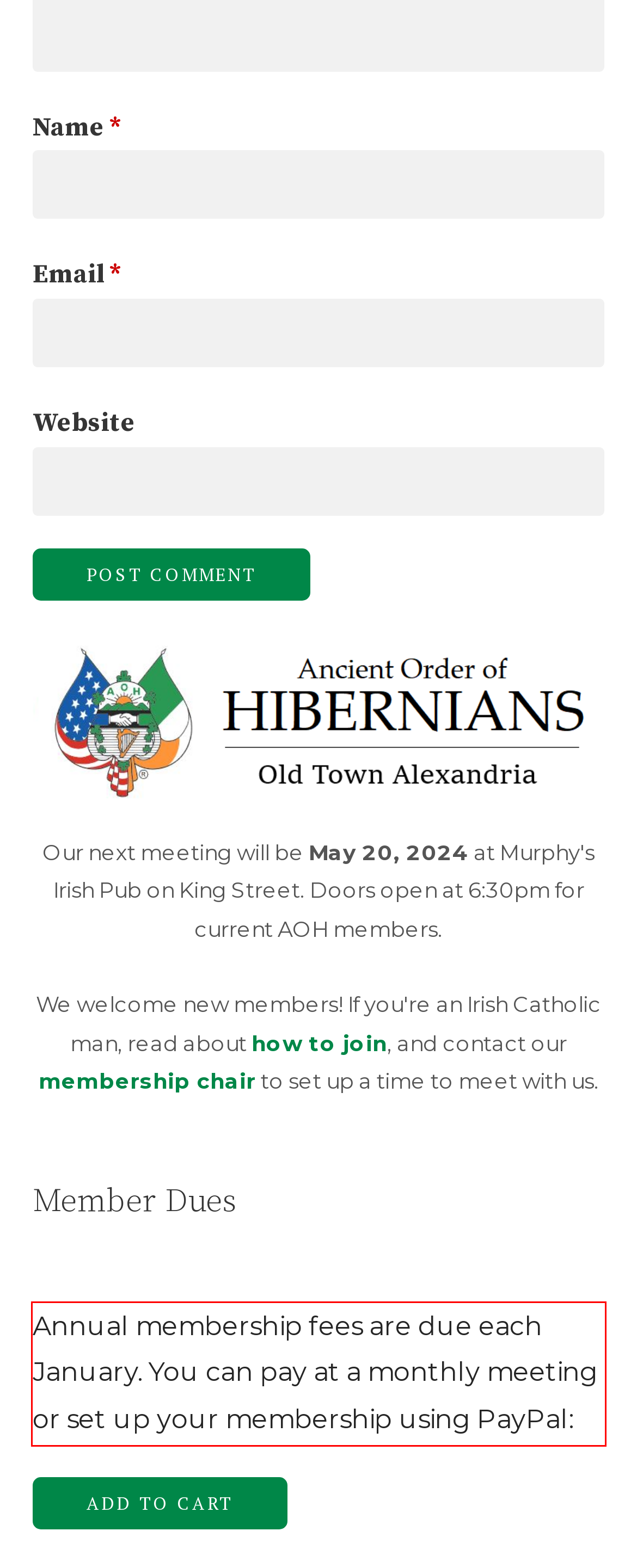You are presented with a screenshot containing a red rectangle. Extract the text found inside this red bounding box.

Annual membership fees are due each January. You can pay at a monthly meeting or set up your membership using PayPal: